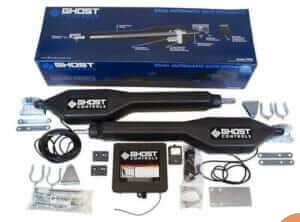What type of battery can power the system?
Identify the answer in the screenshot and reply with a single word or phrase.

12-volt marine or automotive type